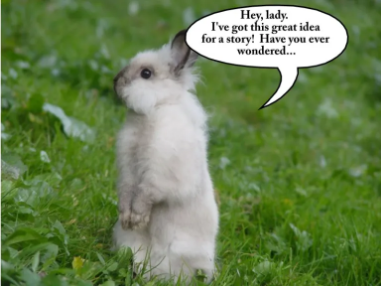What does the concept of 'plot bunnies' refer to? Please answer the question using a single word or phrase based on the image.

Sudden bursts of inspiration